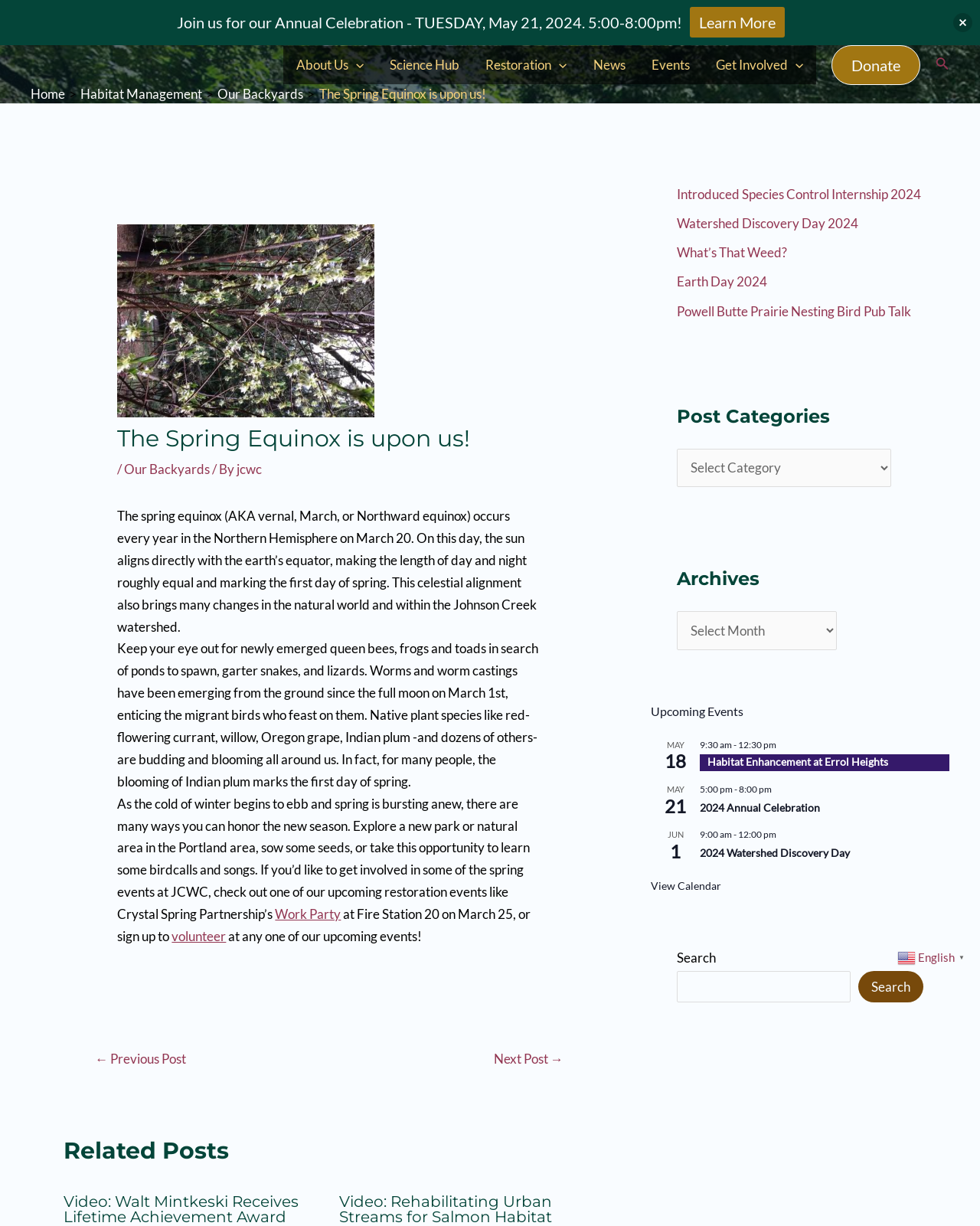Pinpoint the bounding box coordinates of the area that must be clicked to complete this instruction: "Read the next post".

[0.484, 0.852, 0.595, 0.877]